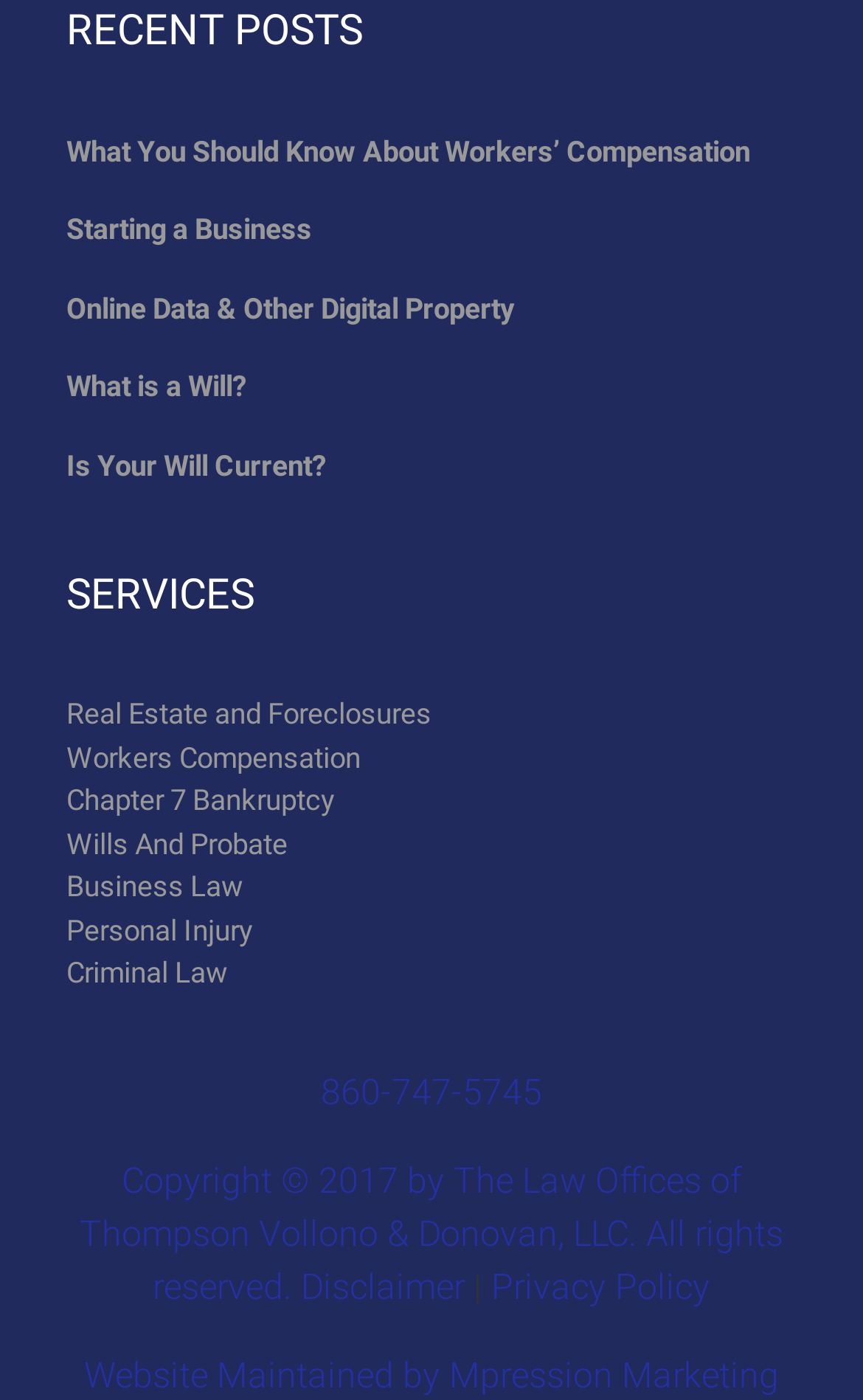How many links are there under the 'SERVICES' heading?
Based on the image, respond with a single word or phrase.

7